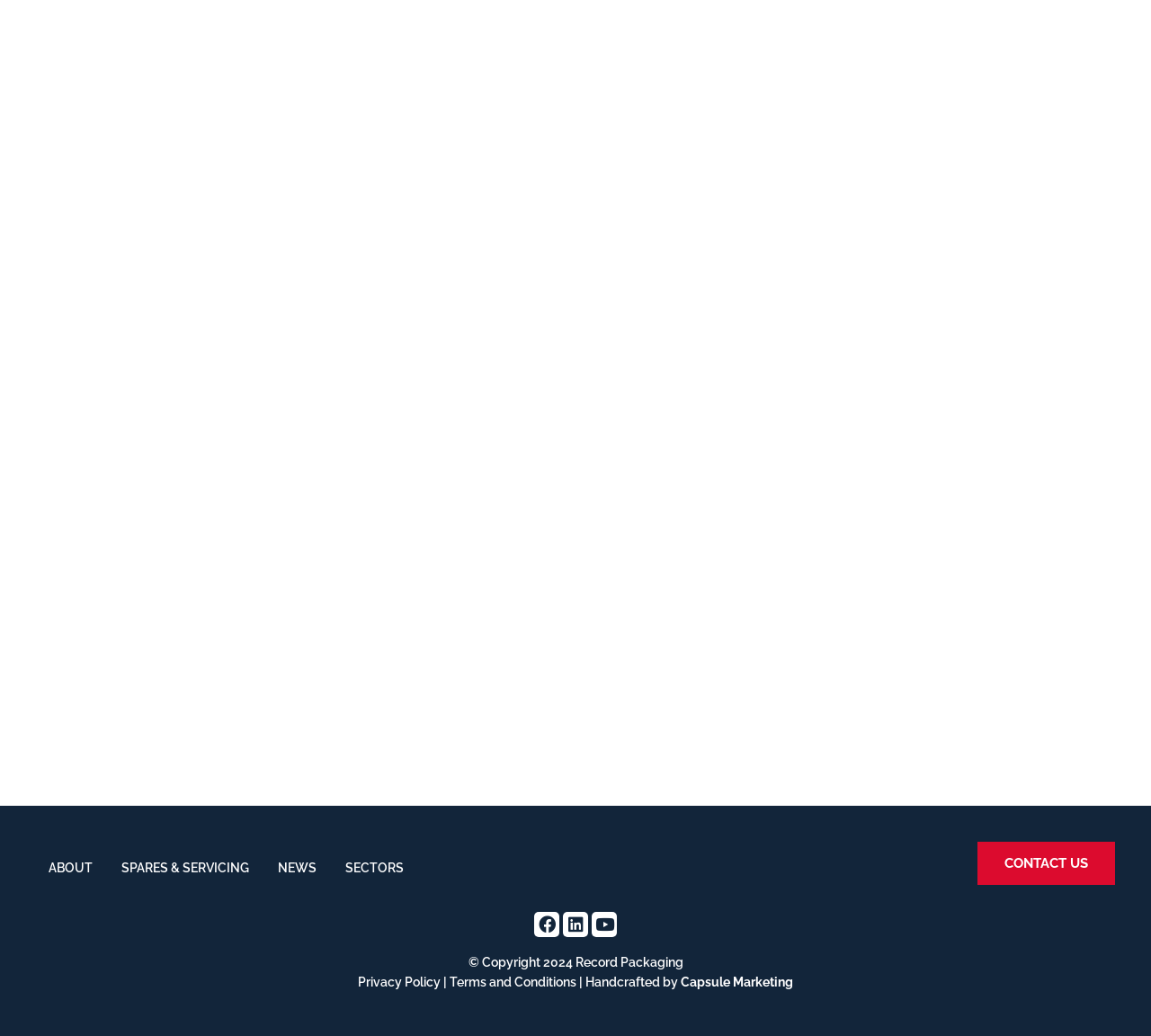Please answer the following question using a single word or phrase: 
How many main navigation links are there?

5